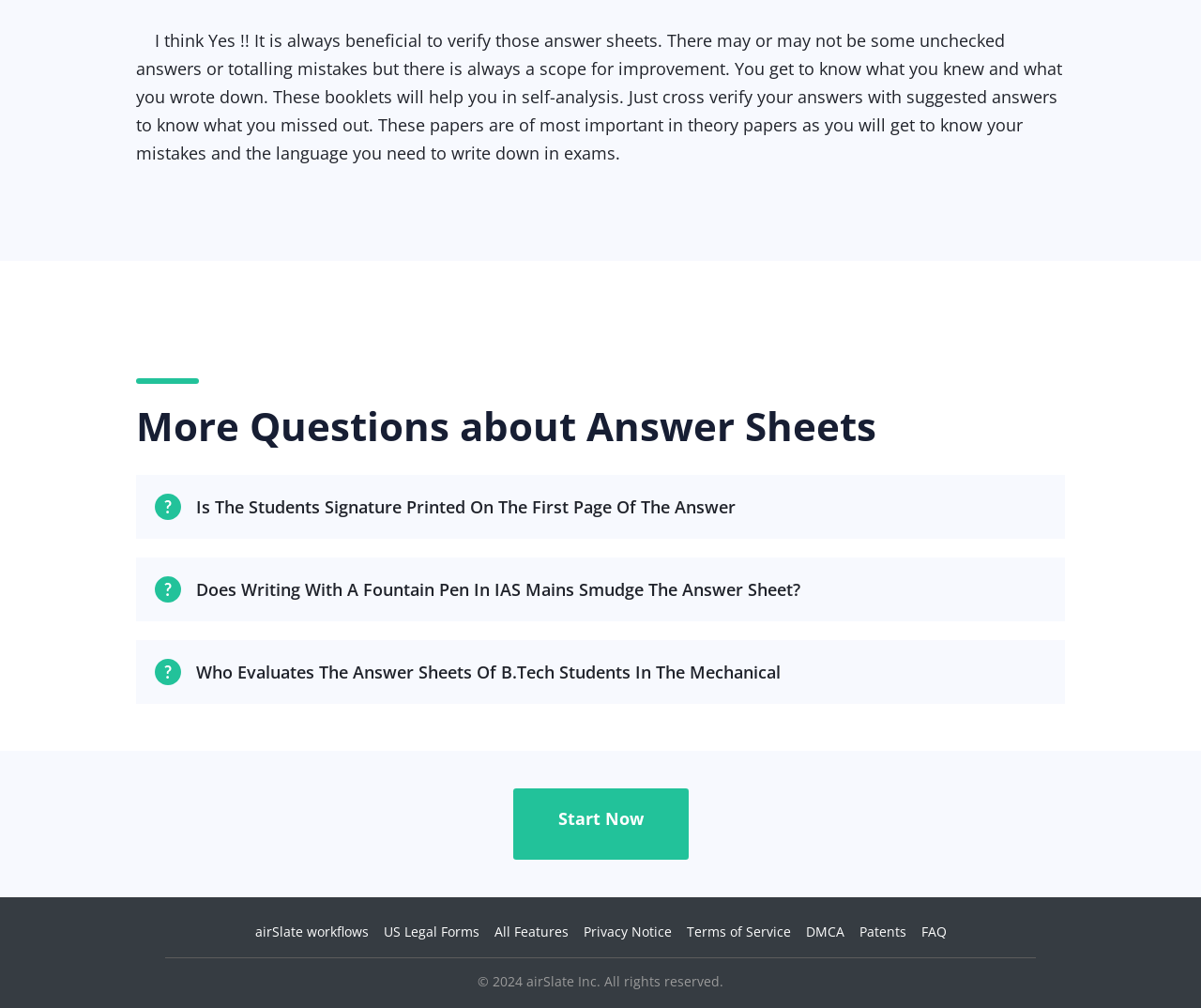What is the copyright year of airSlate Inc.?
Using the visual information from the image, give a one-word or short-phrase answer.

2024